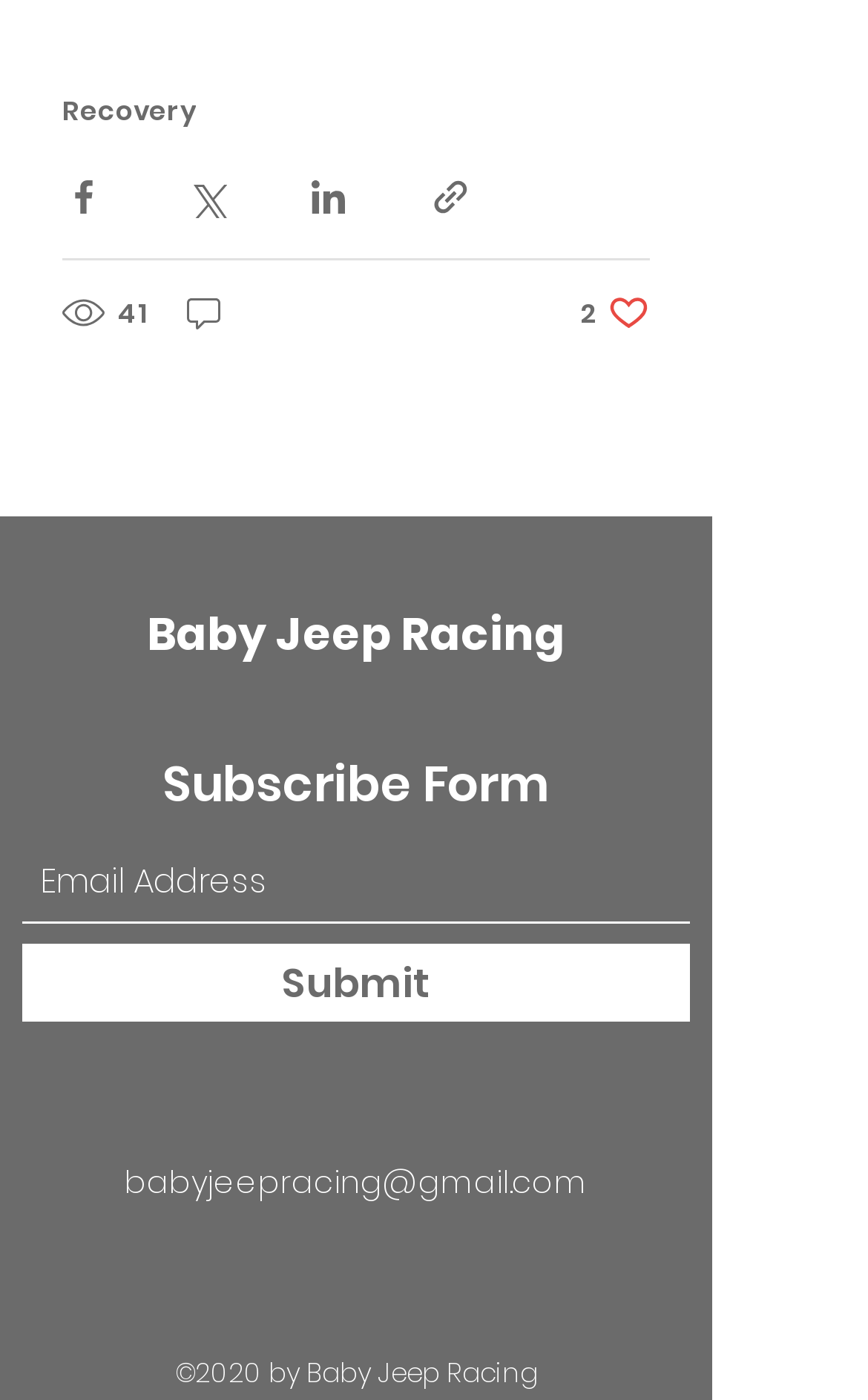What is the purpose of the 'Subscribe Form'?
From the screenshot, provide a brief answer in one word or phrase.

To submit an email address